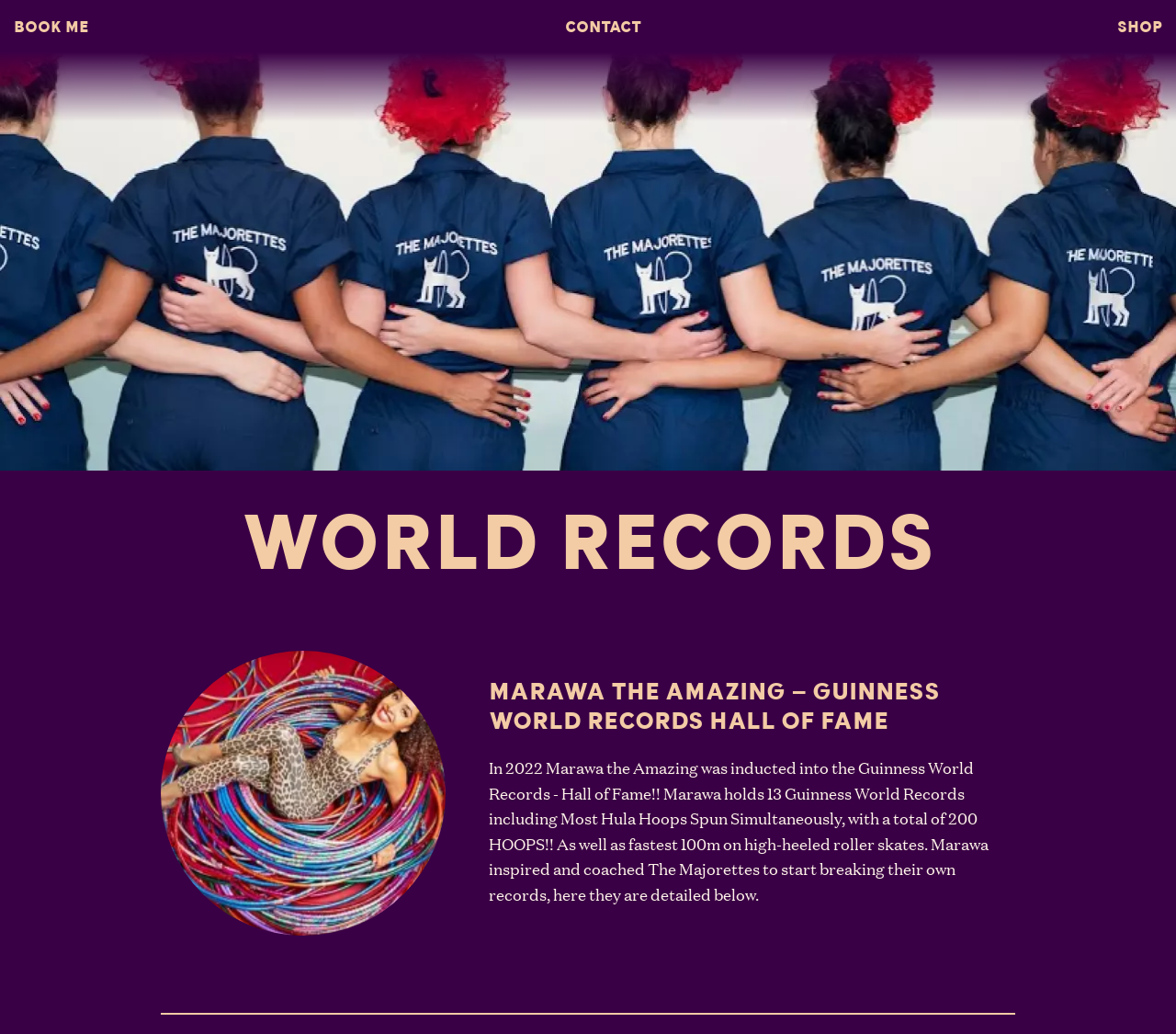Answer the question with a brief word or phrase:
How many Guinness World Records does Marawa hold?

13